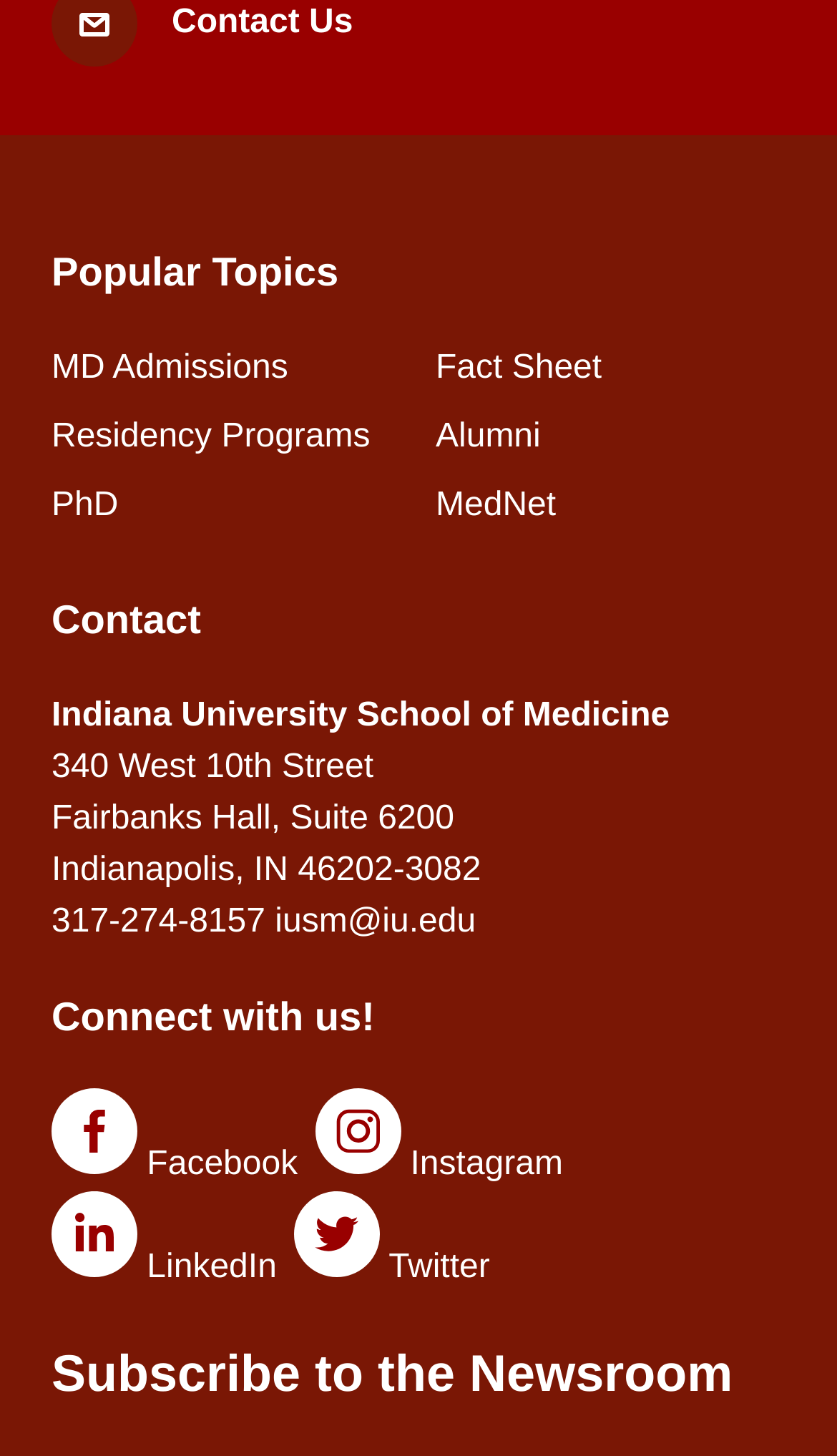Please identify the bounding box coordinates of the clickable region that I should interact with to perform the following instruction: "Click on MD Admissions". The coordinates should be expressed as four float numbers between 0 and 1, i.e., [left, top, right, bottom].

[0.062, 0.24, 0.344, 0.265]